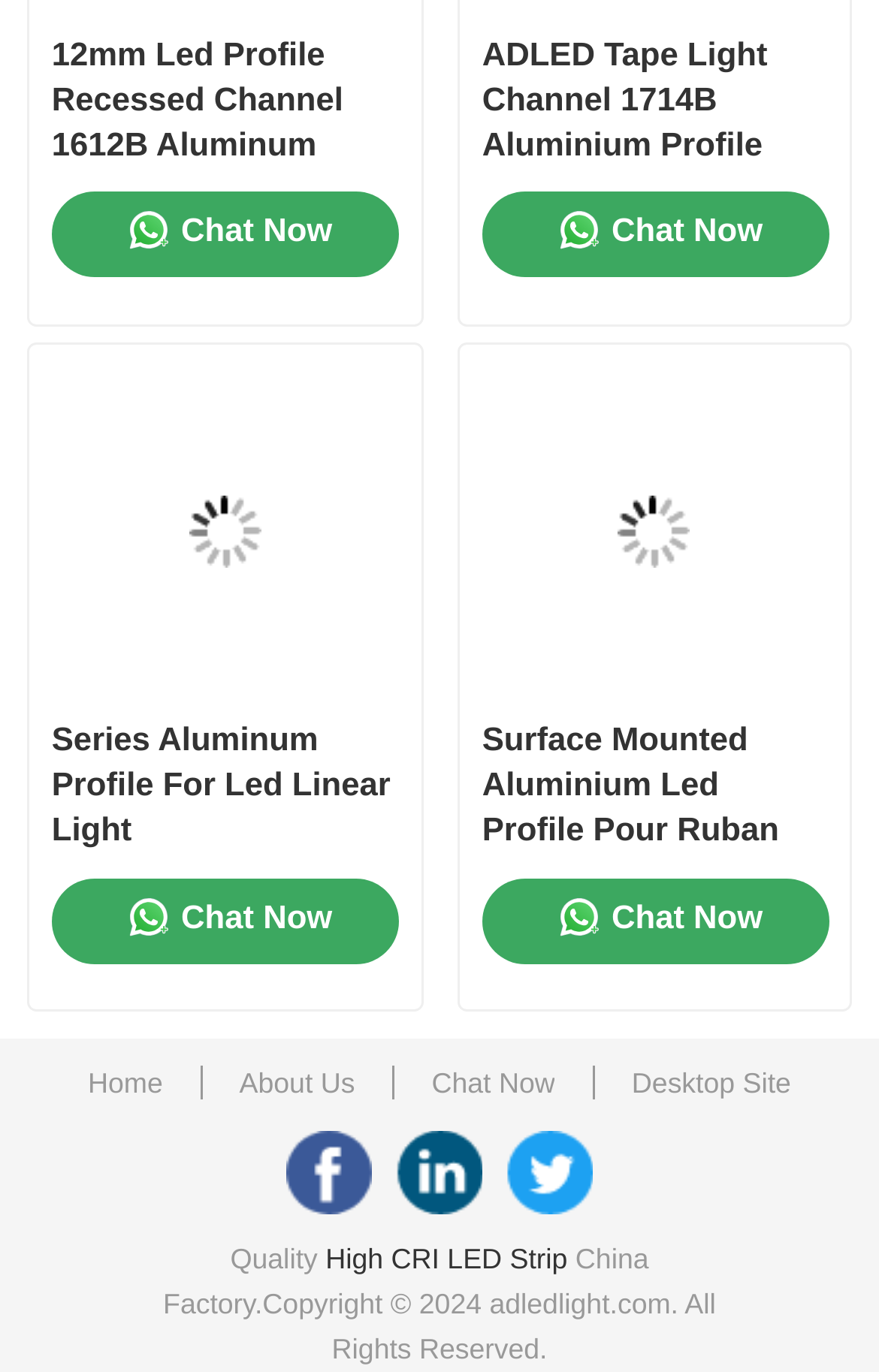Can you find the bounding box coordinates of the area I should click to execute the following instruction: "Click on the 'Home' link"?

[0.08, 0.122, 0.92, 0.213]